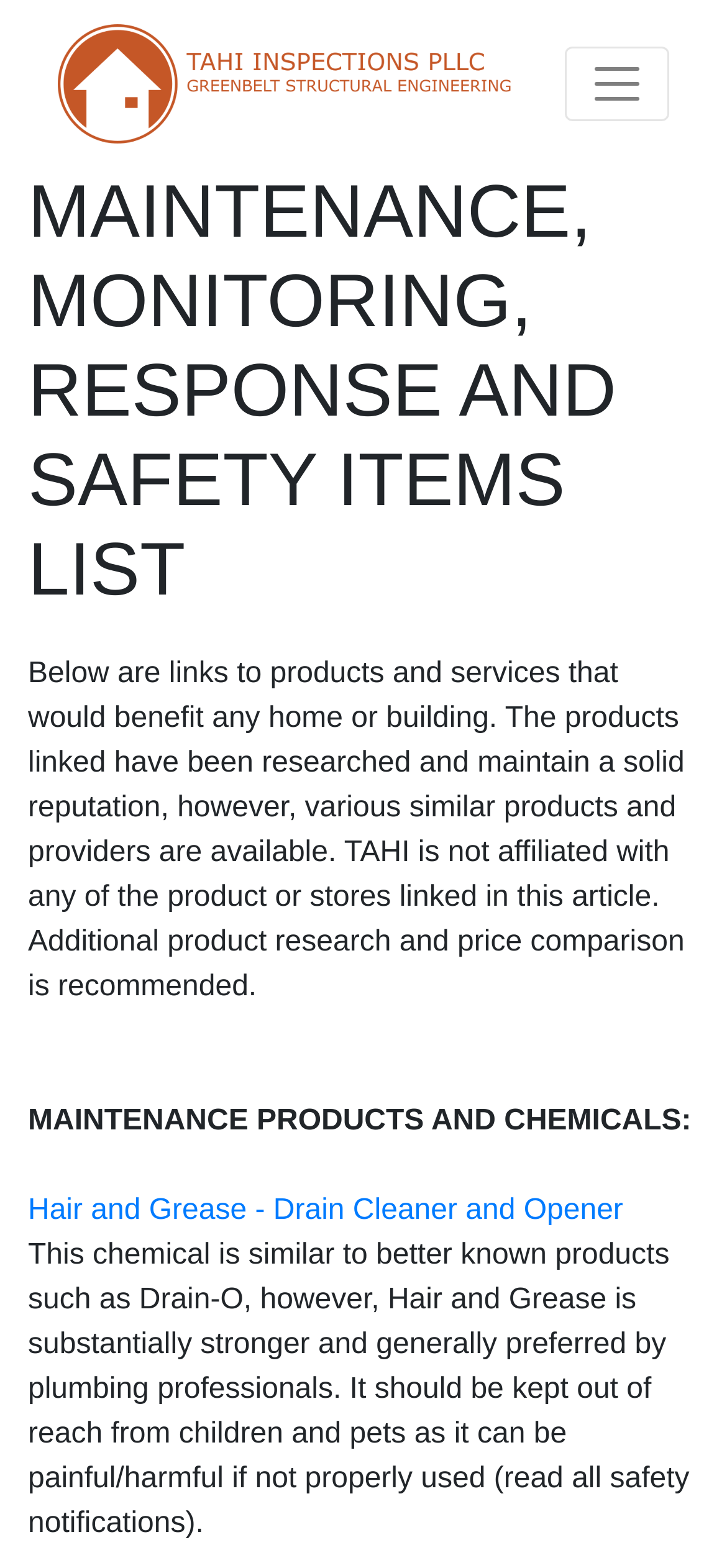Locate the UI element described as follows: "alt="The Austin Home Inspector logo"". Return the bounding box coordinates as four float numbers between 0 and 1 in the order [left, top, right, bottom].

[0.079, 0.01, 0.703, 0.097]